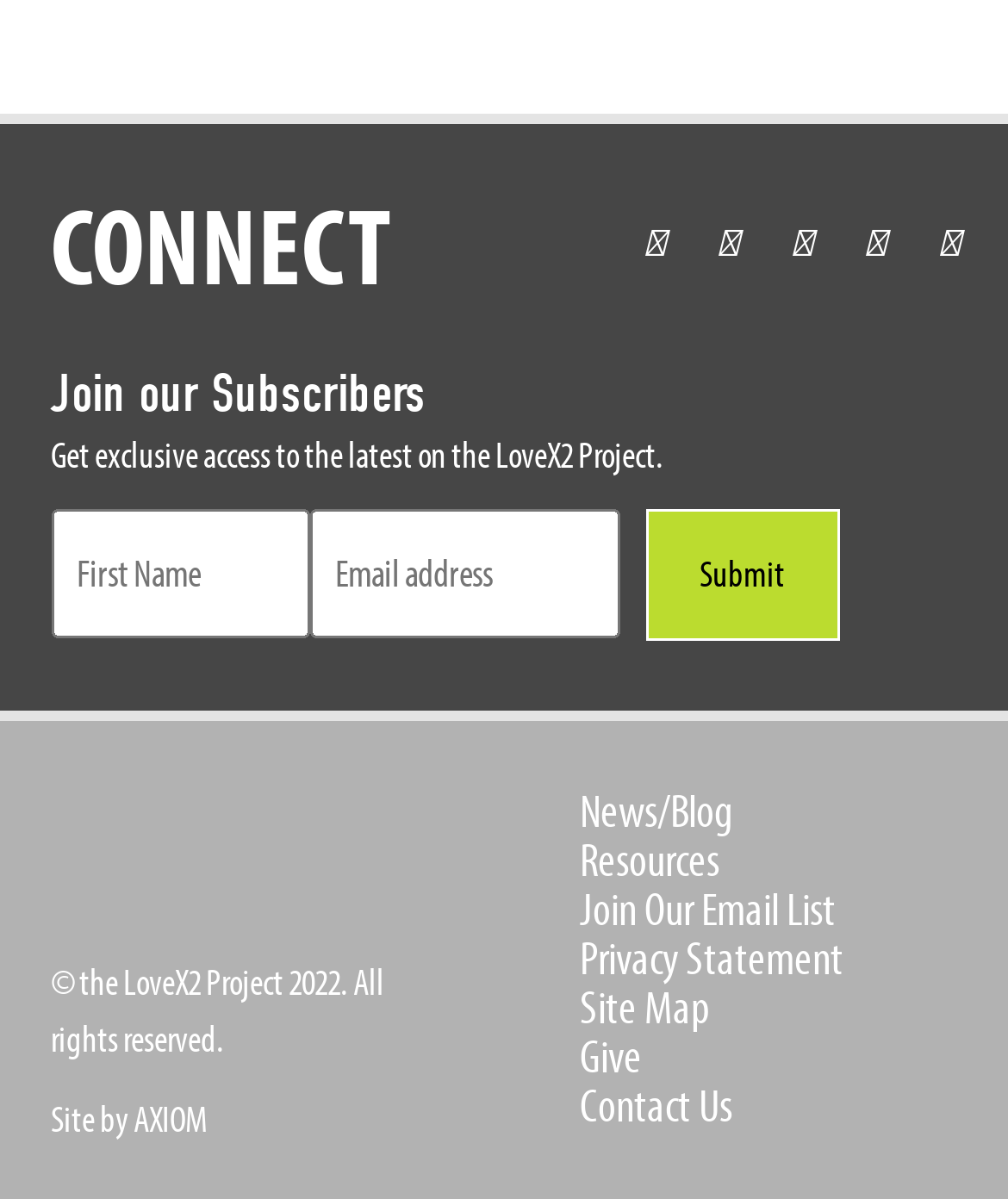Given the description of the UI element: "parent_node: First name="input_1.3" placeholder="First Name"", predict the bounding box coordinates in the form of [left, top, right, bottom], with each value being a float between 0 and 1.

[0.05, 0.425, 0.306, 0.533]